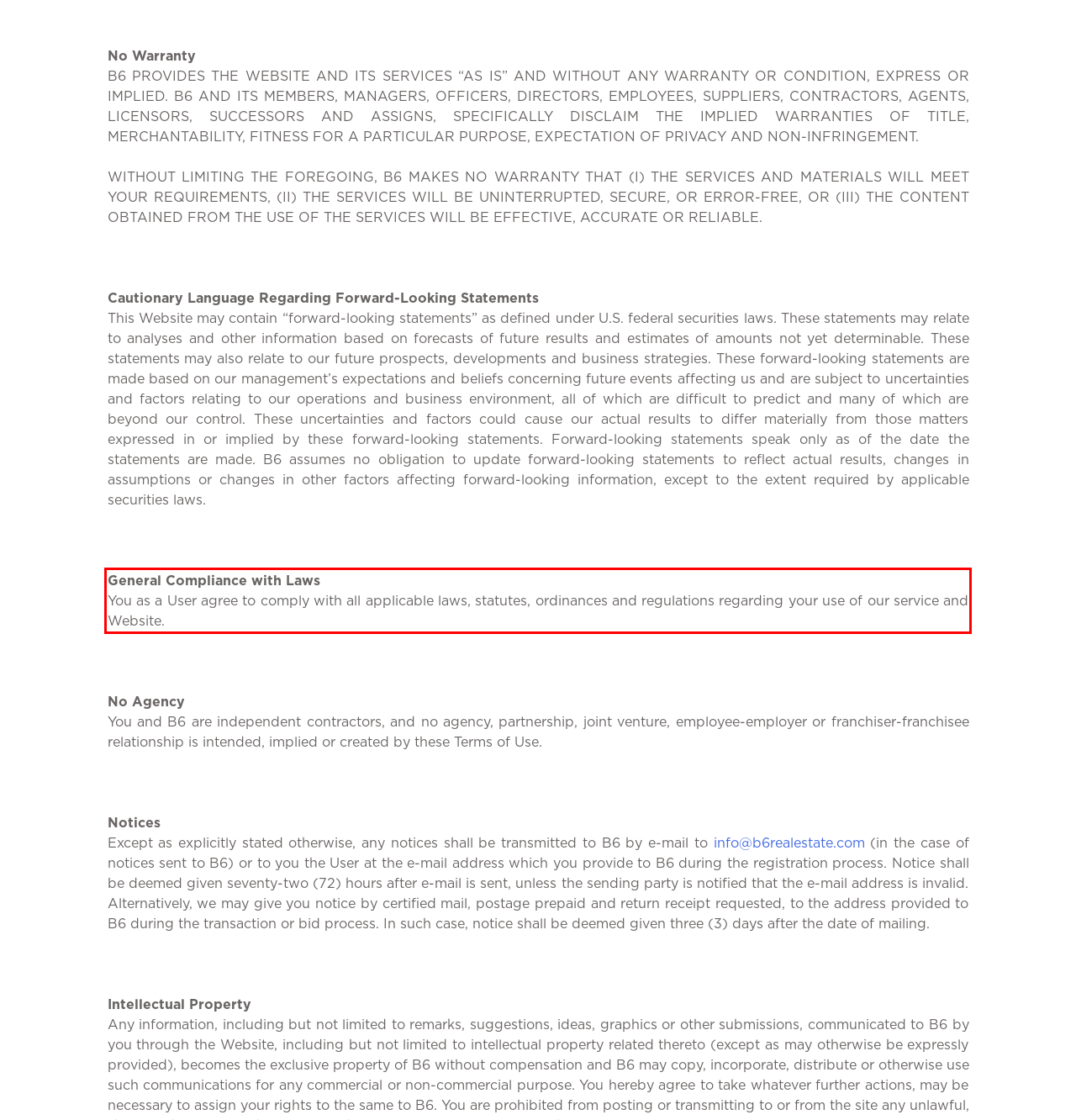Within the provided webpage screenshot, find the red rectangle bounding box and perform OCR to obtain the text content.

General Compliance with Laws You as a User agree to comply with all applicable laws, statutes, ordinances and regulations regarding your use of our service and Website.